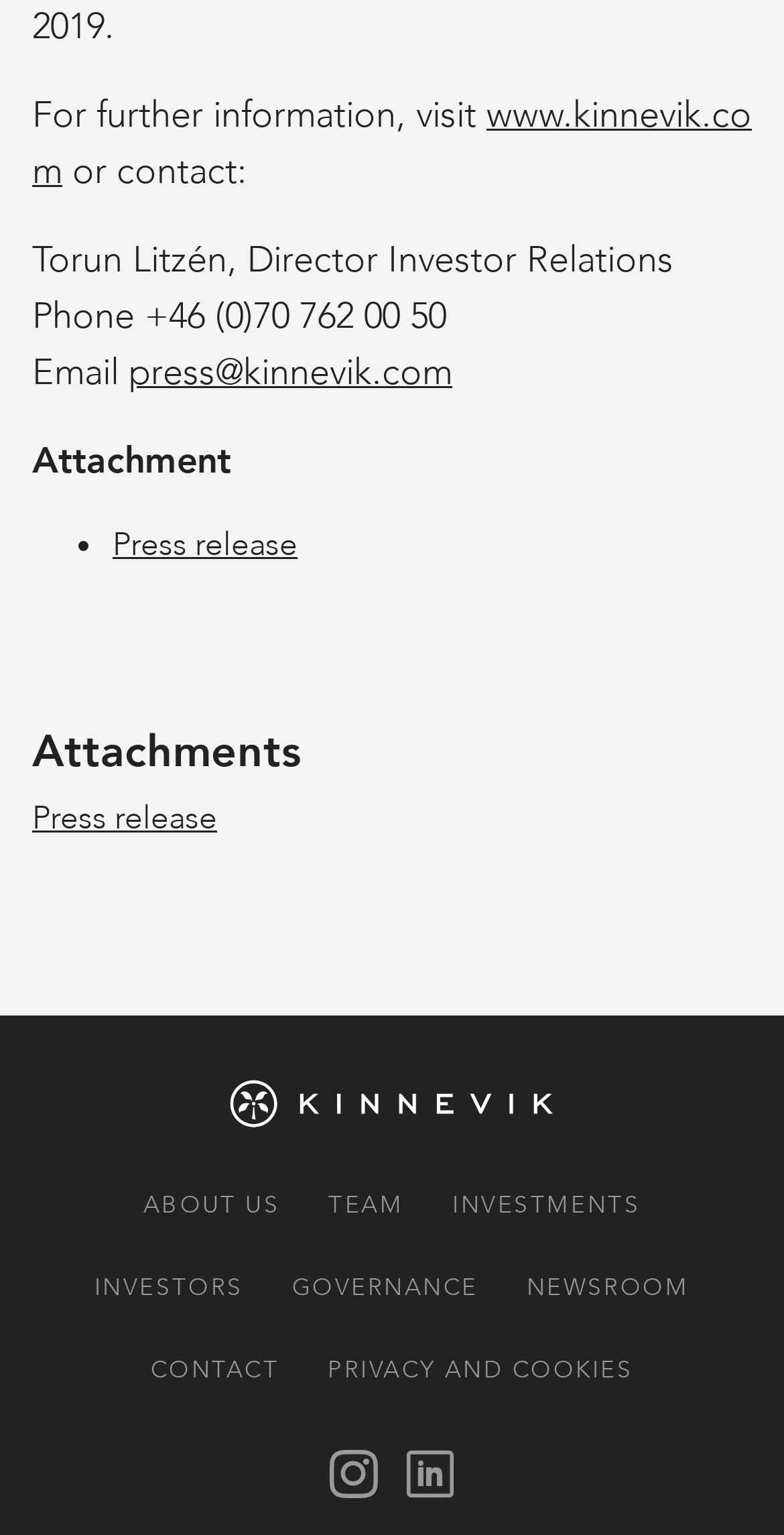What is the phone number of Torun Litzén?
Give a detailed and exhaustive answer to the question.

I found the phone number of Torun Litzén, Director Investor Relations, which is +46 (0)70 762 00 50, located in the section with contact information.